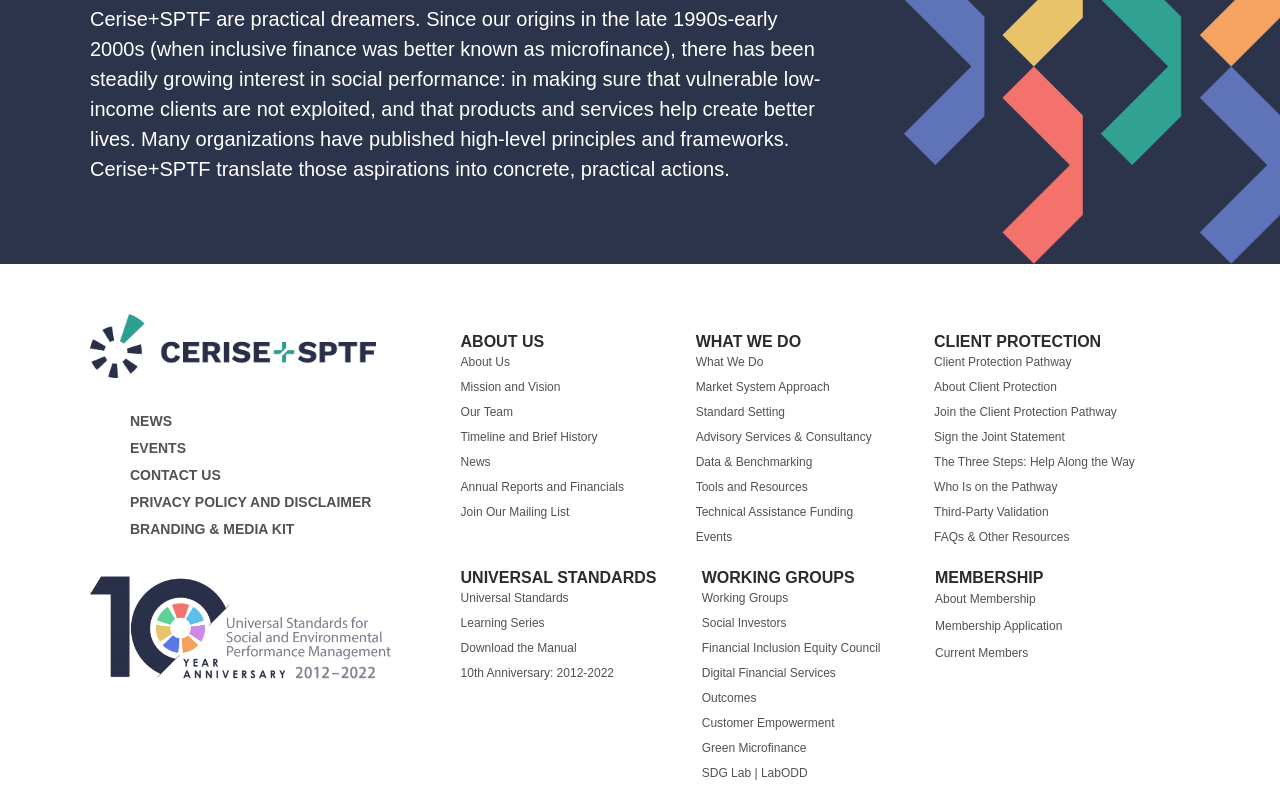Specify the bounding box coordinates of the area to click in order to execute this command: 'Learn about 'Client Protection Pathway''. The coordinates should consist of four float numbers ranging from 0 to 1, and should be formatted as [left, top, right, bottom].

[0.73, 0.441, 0.912, 0.473]